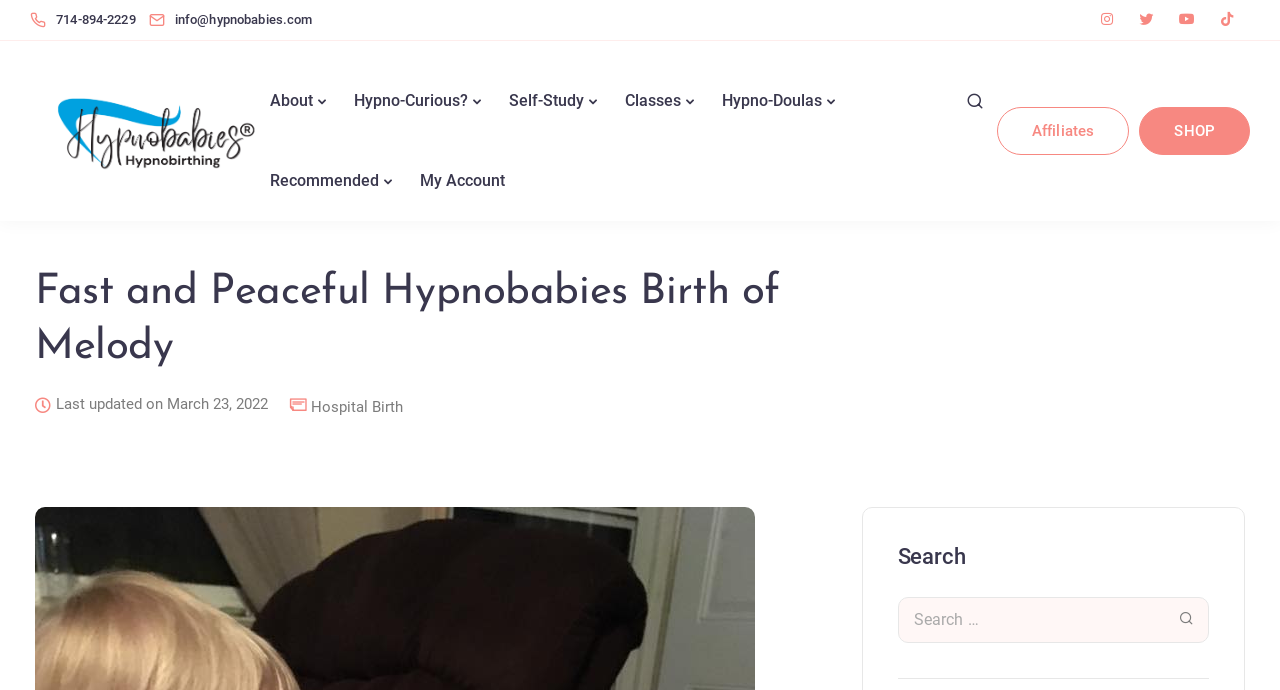Find the bounding box coordinates corresponding to the UI element with the description: "Self-Study". The coordinates should be formatted as [left, top, right, bottom], with values as floats between 0 and 1.

[0.387, 0.088, 0.477, 0.204]